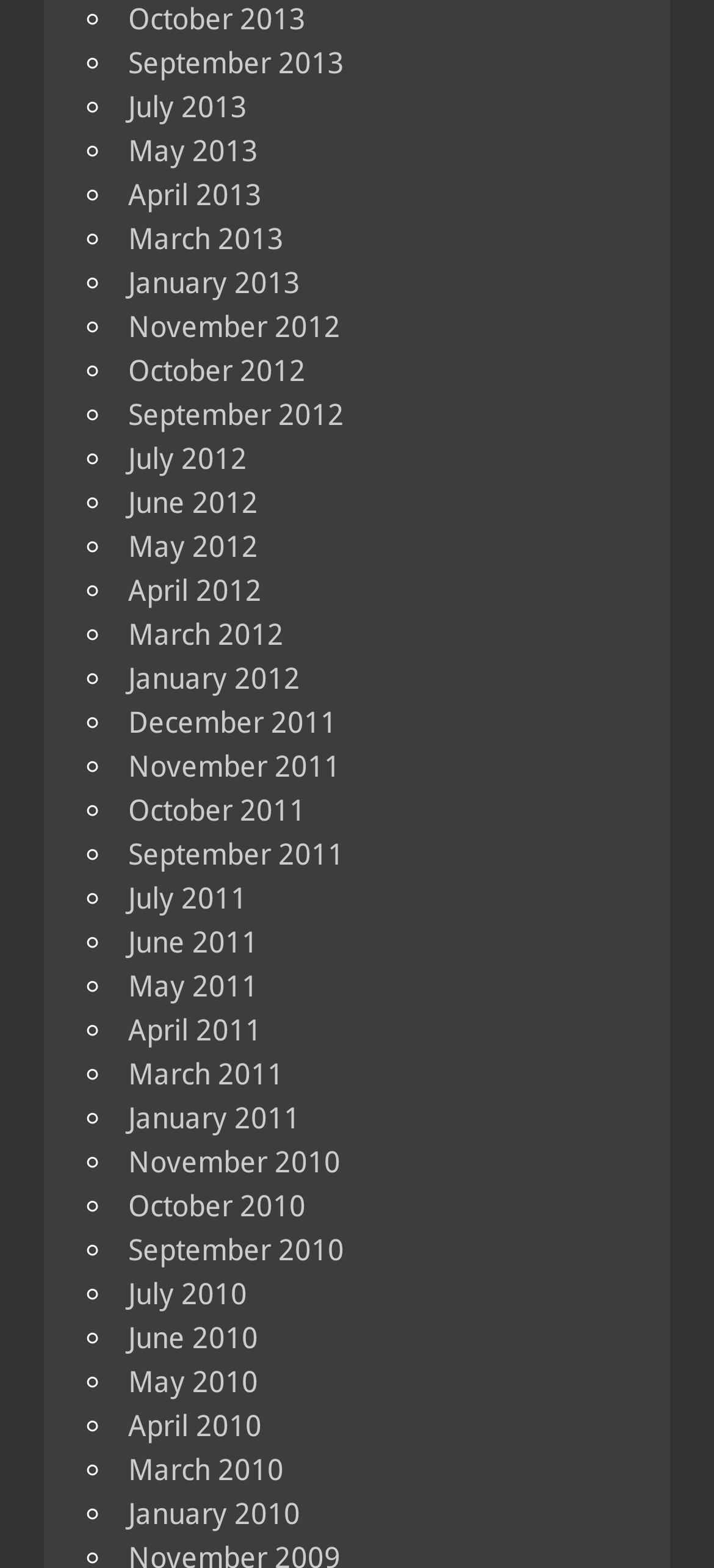What is the latest month listed?
Look at the image and respond with a single word or a short phrase.

October 2013